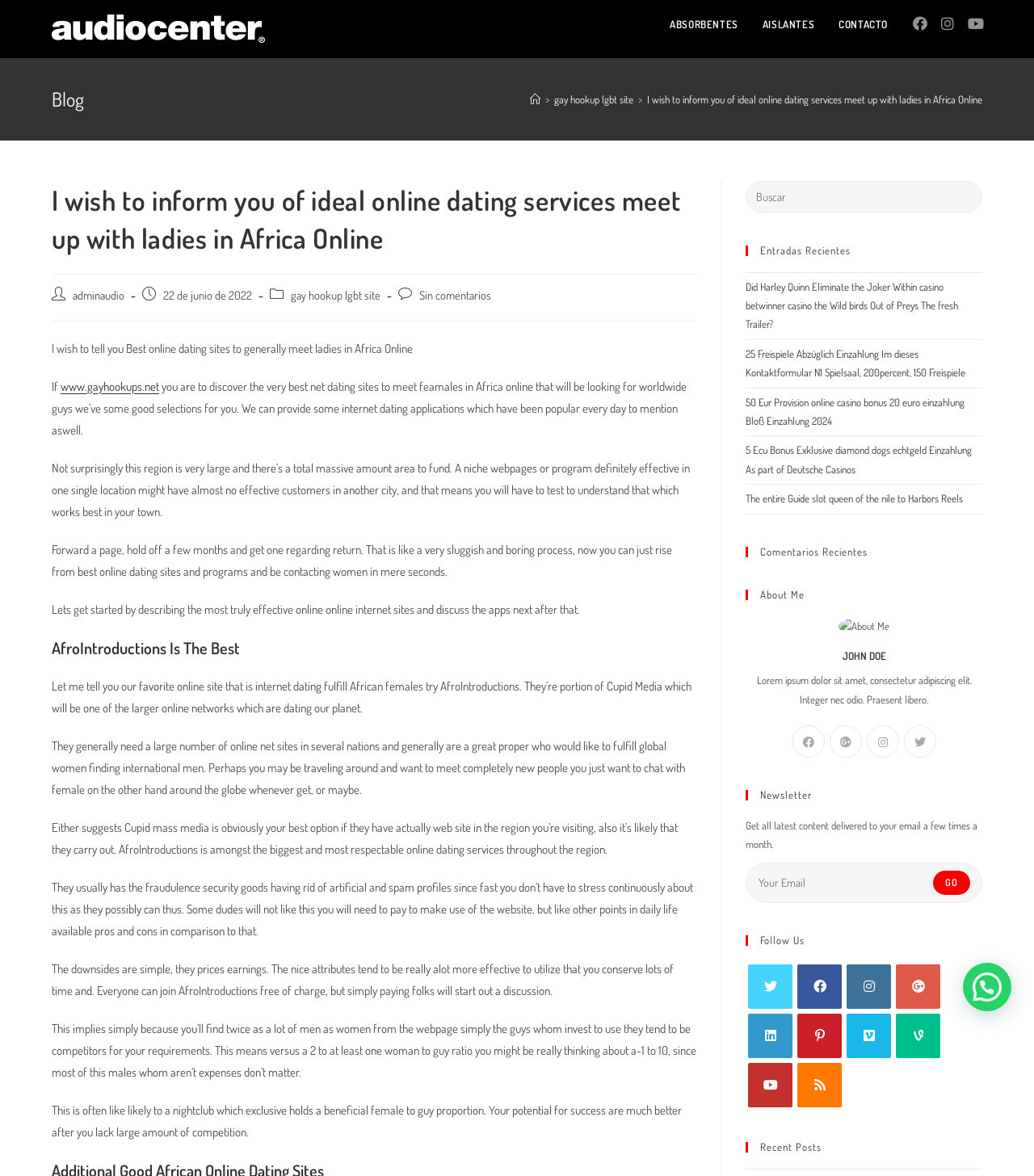Please identify the bounding box coordinates of the region to click in order to complete the given instruction: "Click on the 'Chicago Tribune' link". The coordinates should be four float numbers between 0 and 1, i.e., [left, top, right, bottom].

None